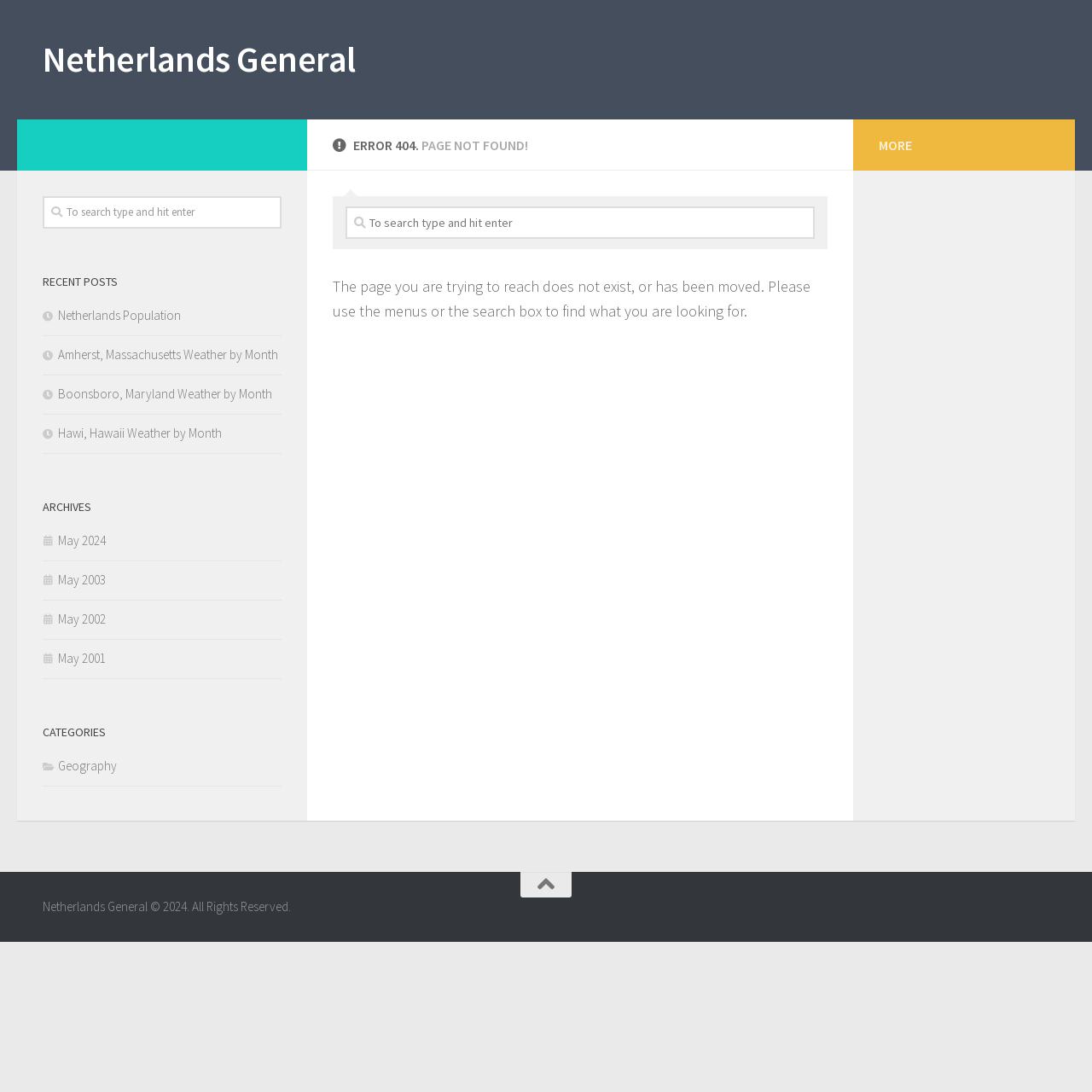Please find the bounding box coordinates (top-left x, top-left y, bottom-right x, bottom-right y) in the screenshot for the UI element described as follows: Stories

None